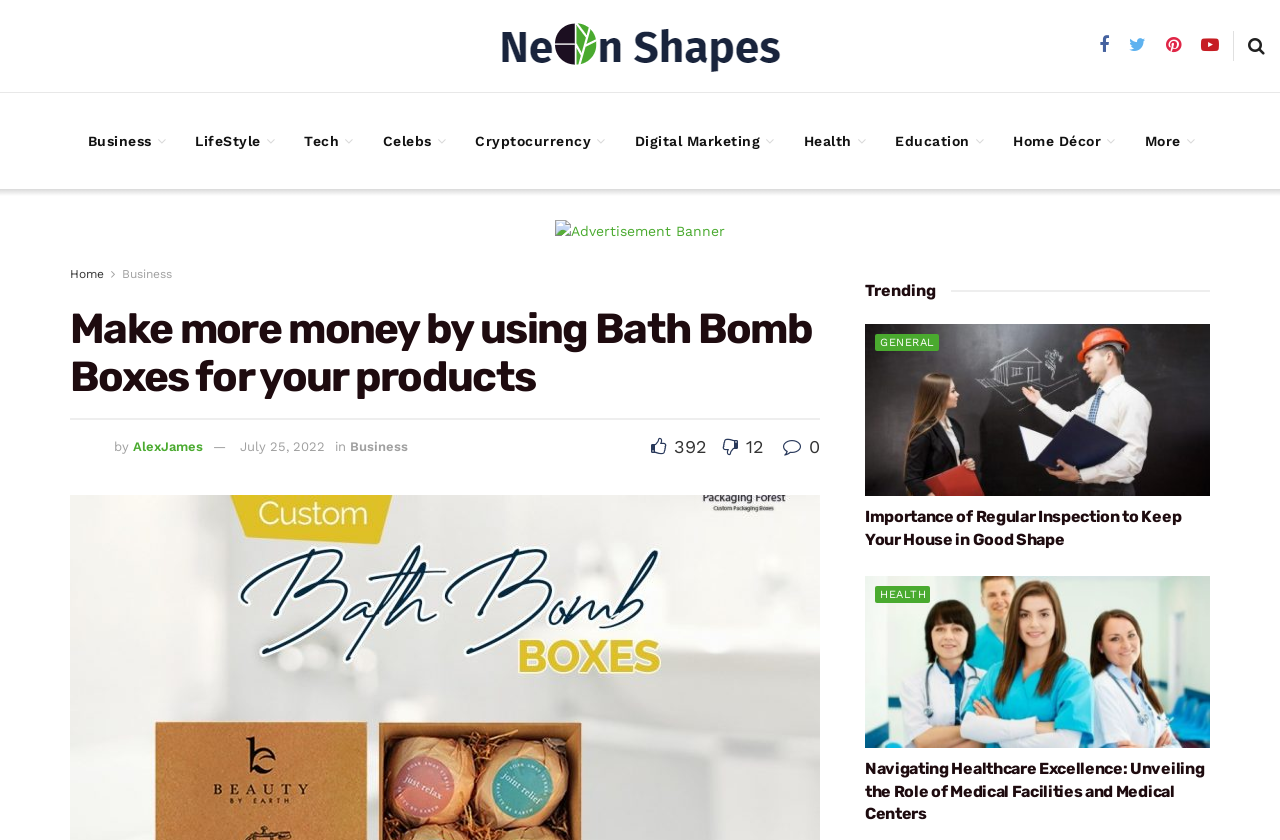What is the author of the first article?
Please use the visual content to give a single word or phrase answer.

AlexJames